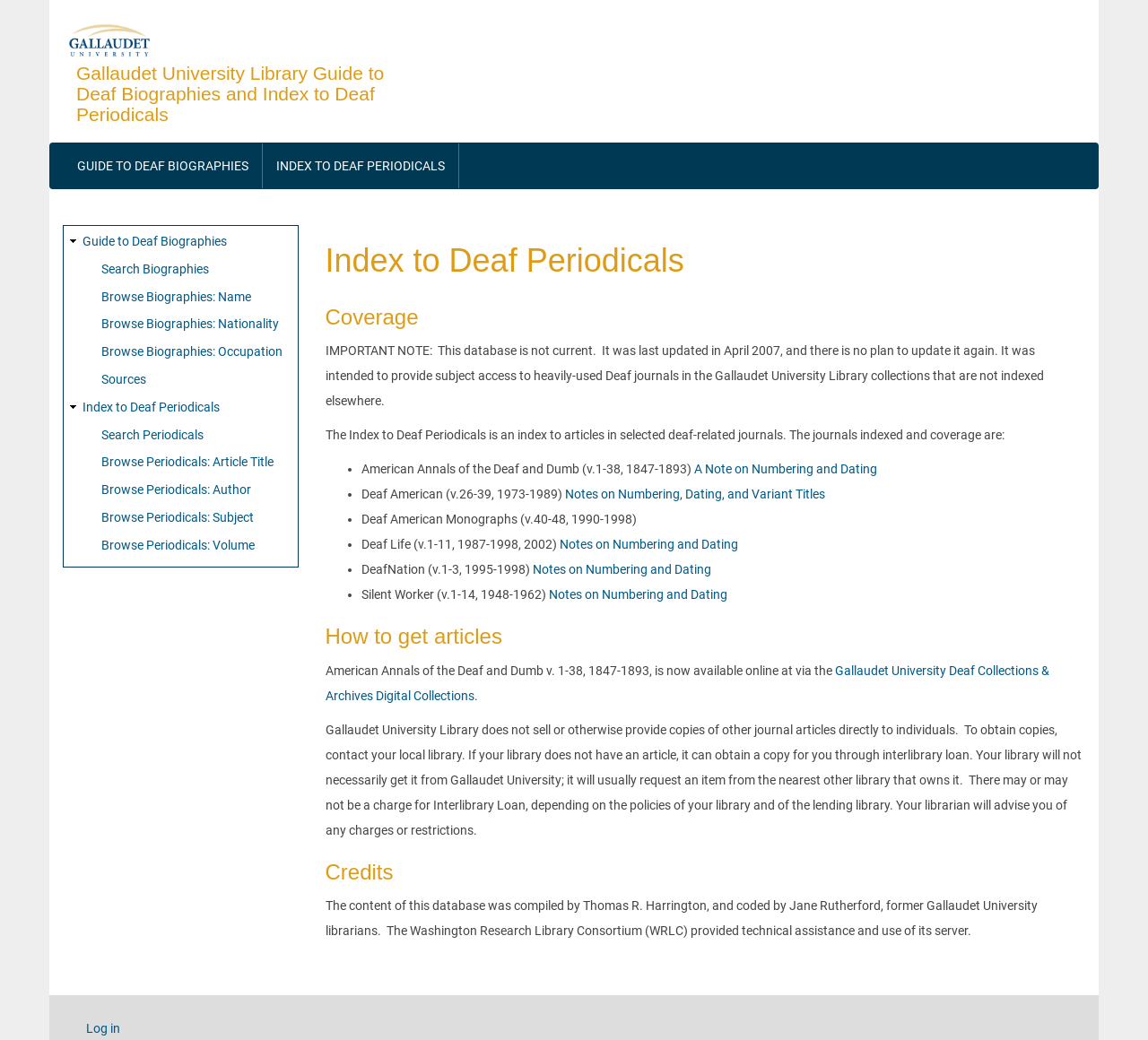Show the bounding box coordinates for the element that needs to be clicked to execute the following instruction: "Browse biographies by name". Provide the coordinates in the form of four float numbers between 0 and 1, i.e., [left, top, right, bottom].

[0.088, 0.278, 0.219, 0.292]